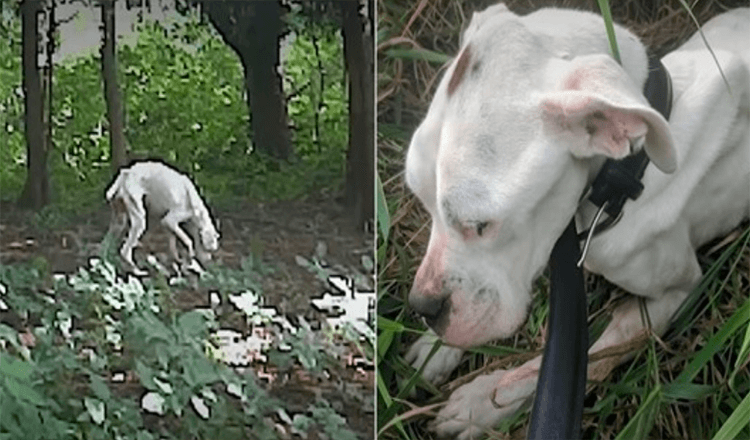What suggests the dog may have been abandoned or lost for some time?
Make sure to answer the question with a detailed and comprehensive explanation.

The caption states that the dog's thin, frail frame suggests it may have been abandoned or lost for some time, implying that the dog's physical condition is a result of its prolonged absence from its owner.